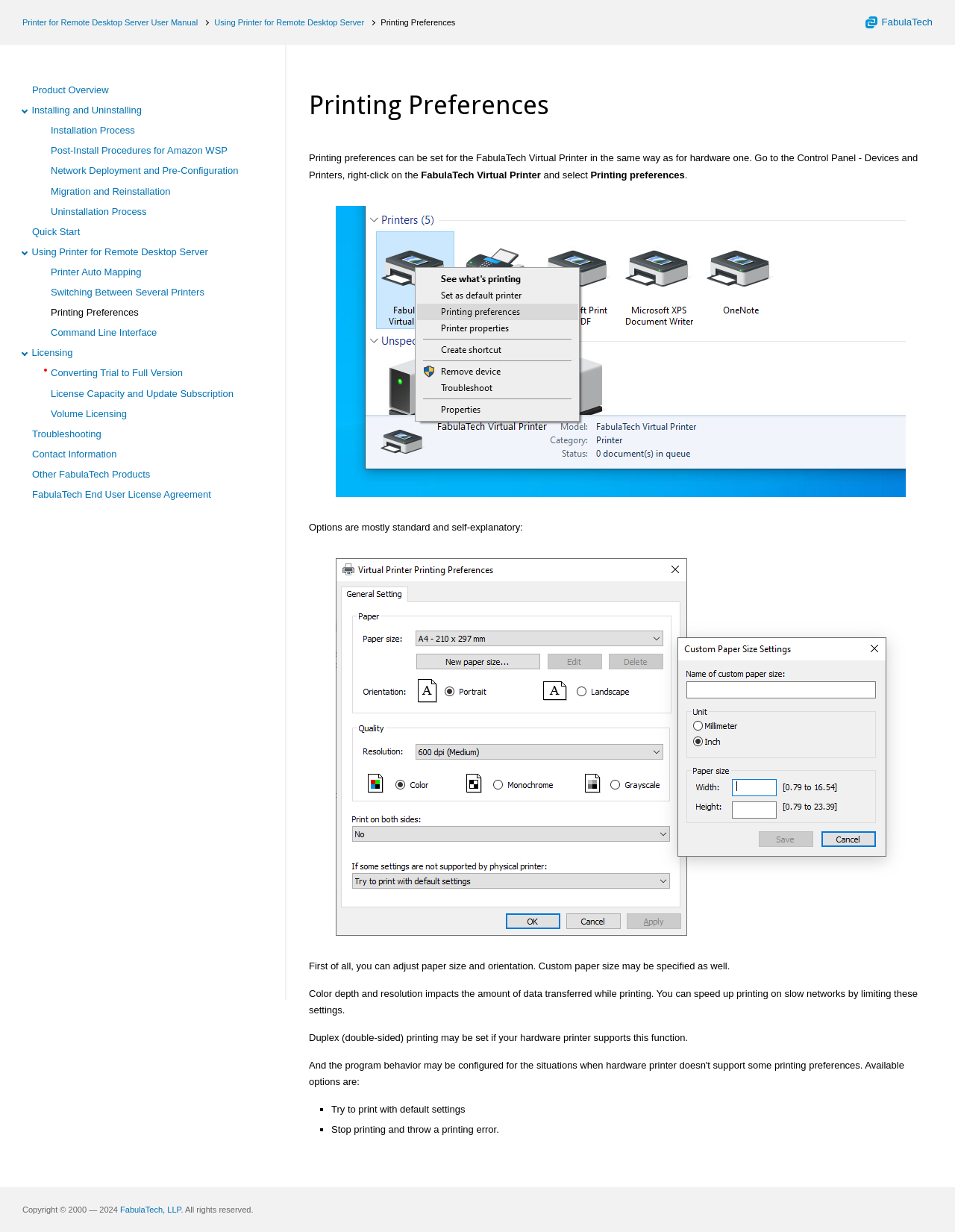How many sections are there in the user manual?
Based on the visual information, provide a detailed and comprehensive answer.

The answer can be found by looking at the left side of the webpage, where there are four sections: 'Product Overview', 'Using Printer for Remote Desktop Server', 'Licensing', and 'Troubleshooting'.